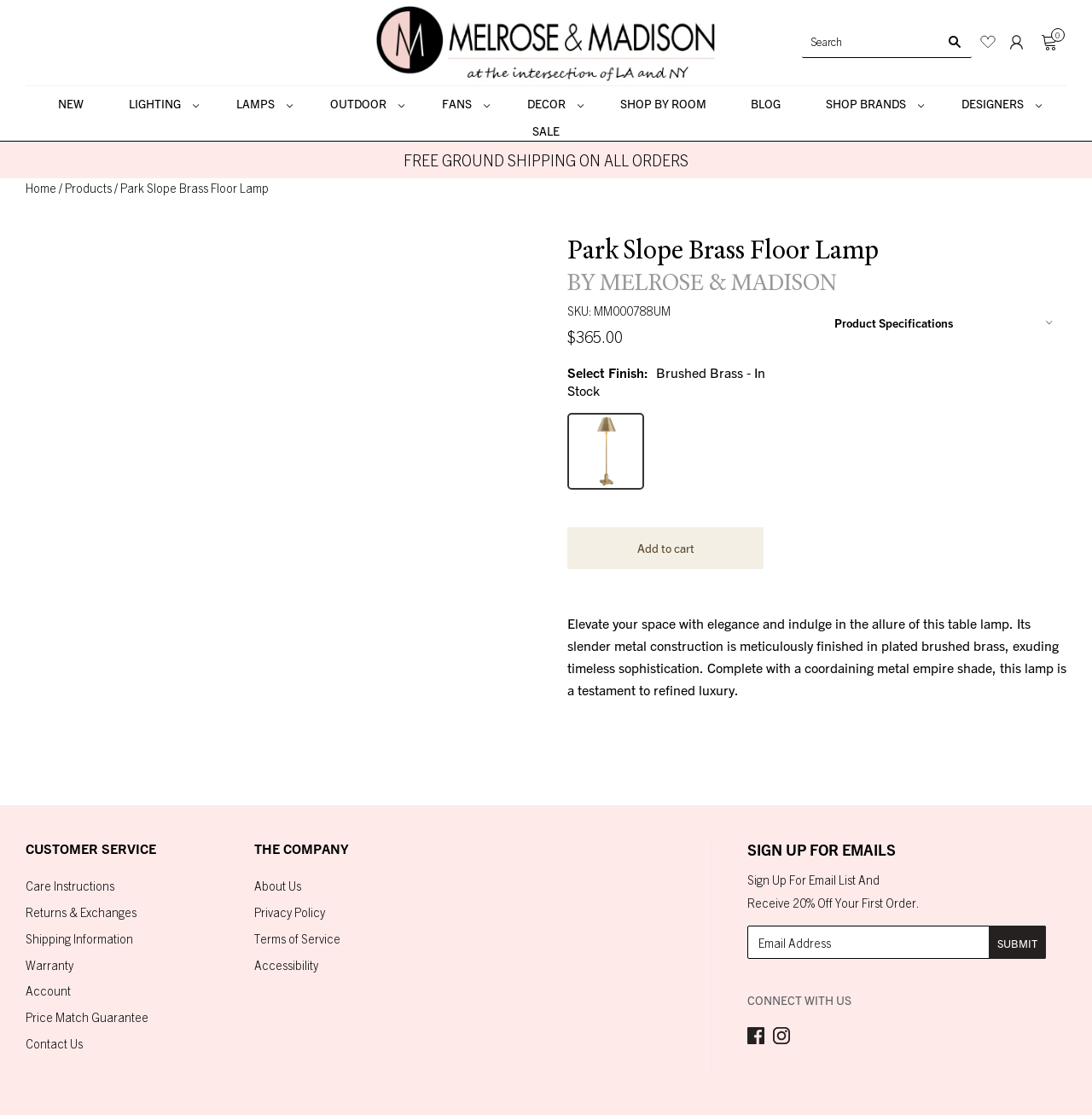Please identify the bounding box coordinates for the region that you need to click to follow this instruction: "View women's sneakers".

None